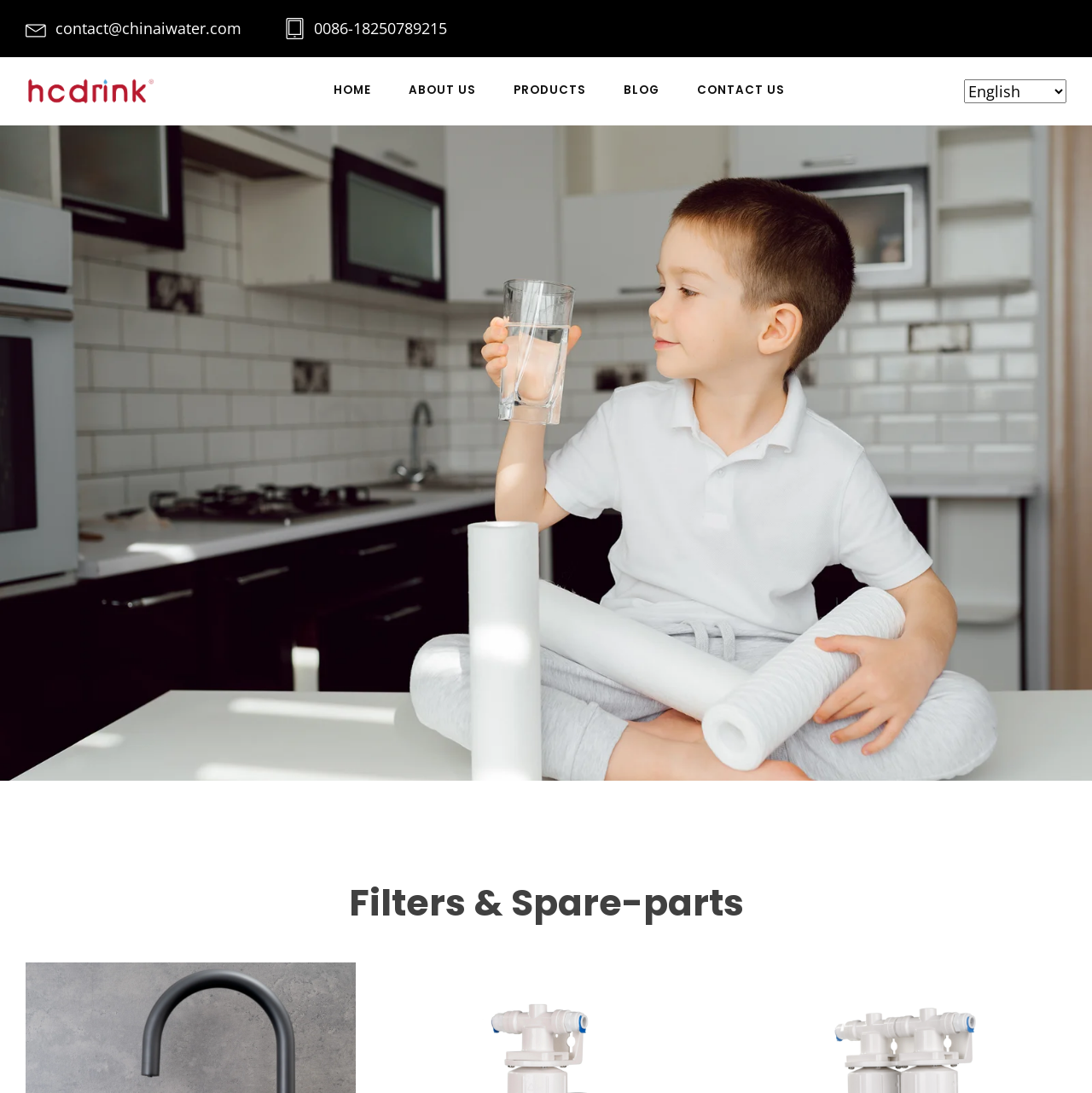Calculate the bounding box coordinates of the UI element given the description: "Home".

[0.296, 0.069, 0.349, 0.099]